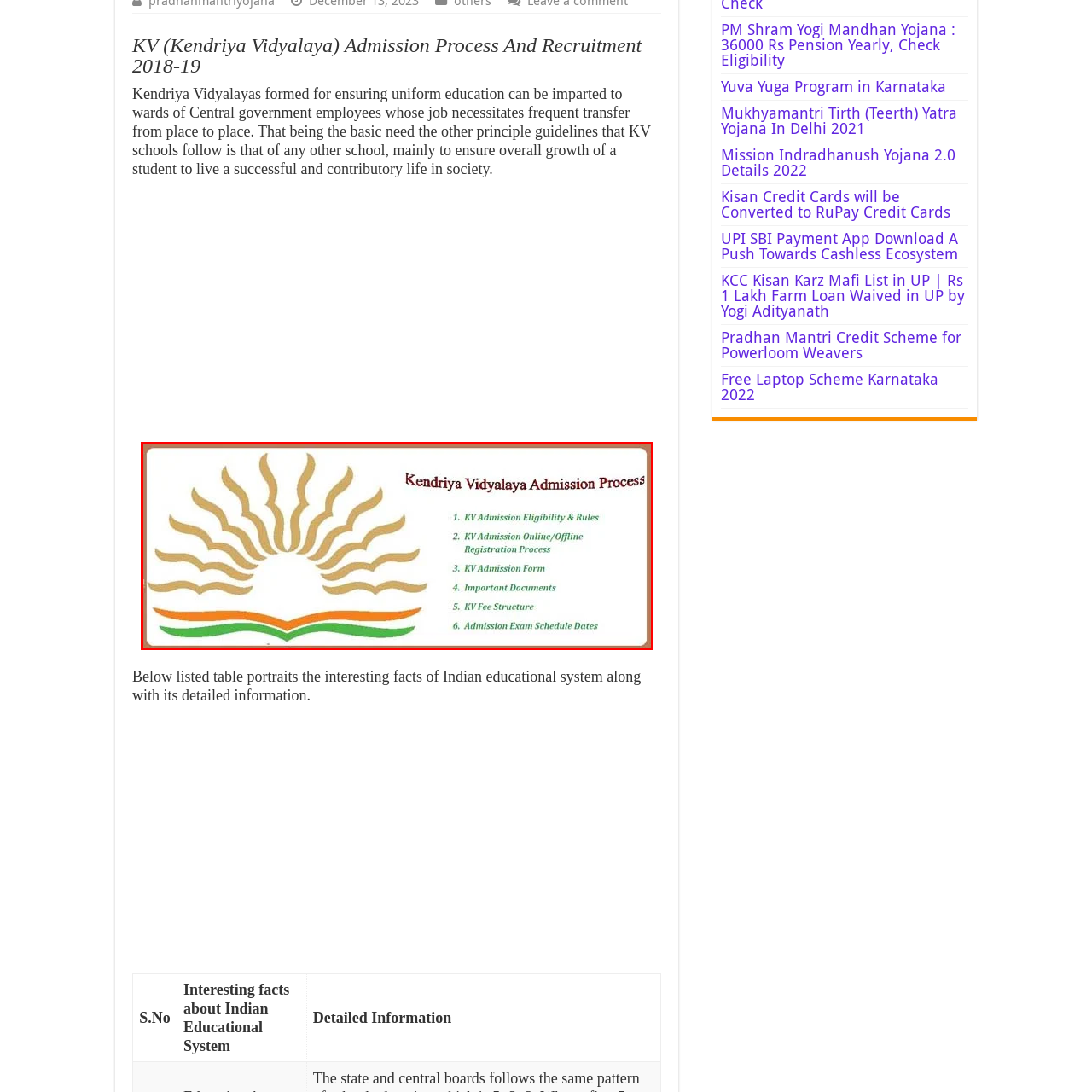Offer a detailed account of the image that is framed by the red bounding box.

The image titled "Kendriya Vidyalaya Admission Process" features a vibrant and symbolic design, prominently displayed alongside key information pertinent to the admission process of Kendriya Vidyalayas. 

At the top, the heading clearly states "Kendriya Vidyalaya Admission Process," designed in an engaging font. Below this, a sun-like emblem radiates from the center, symbolizing enlightenment and education, reflecting the institution's mission. 

To the right, a list enumerates essential steps for prospective students and parents, including: 
1. KV Admission Eligibility & Rules
2. KV Admission Online/Offline Registration Process
3. KV Admission Form
4. Important Documents
5. KV Fee Structure
6. Admission Exam Schedule Dates

This structured format provides a clear guide for navigating the admission procedures, ensuring that all necessary information is easily accessible for those looking to enroll in a Kendriya Vidyalaya.